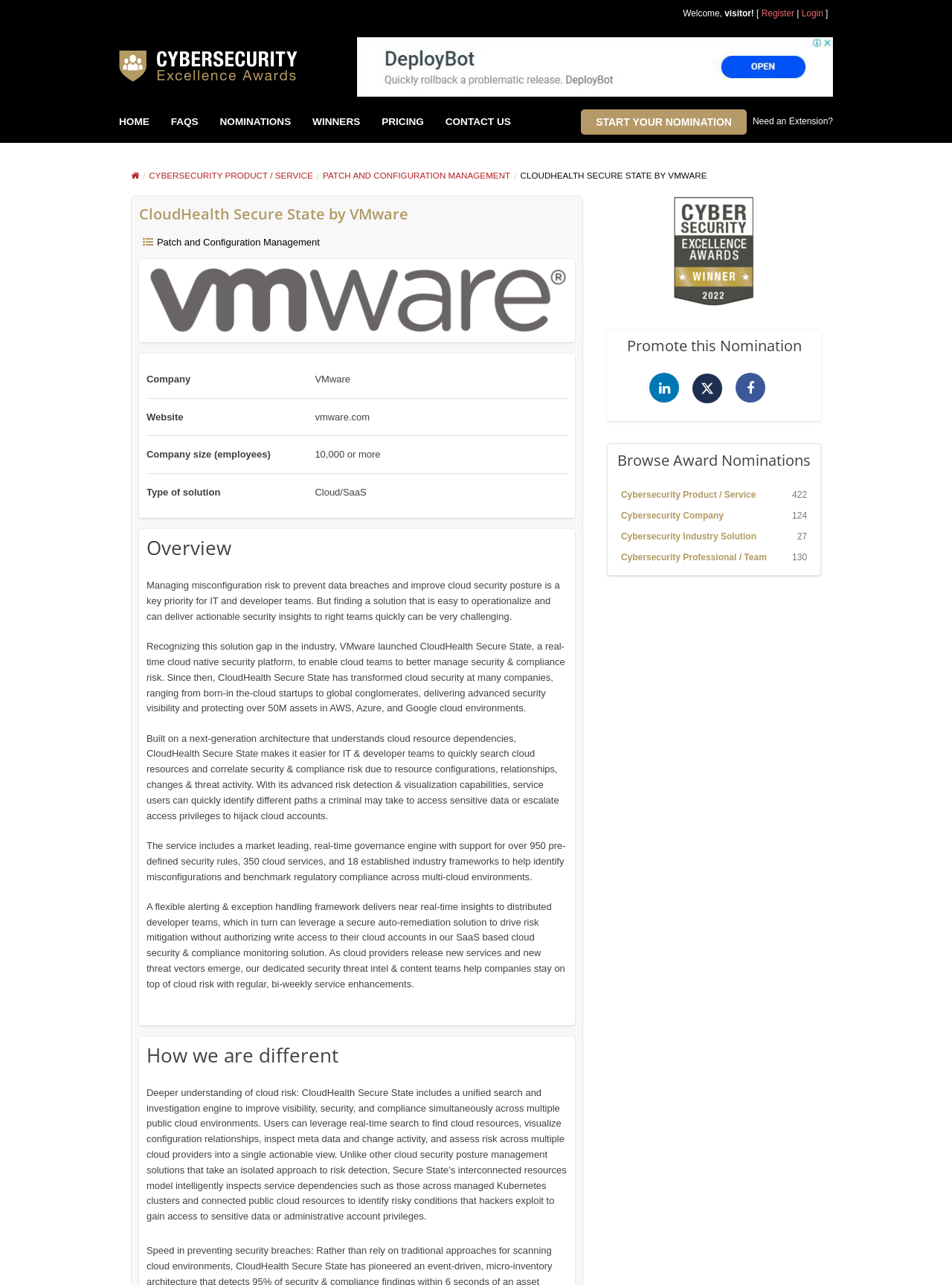Locate the bounding box coordinates of the clickable element to fulfill the following instruction: "Click on START YOUR NOMINATION". Provide the coordinates as four float numbers between 0 and 1 in the format [left, top, right, bottom].

[0.61, 0.085, 0.784, 0.105]